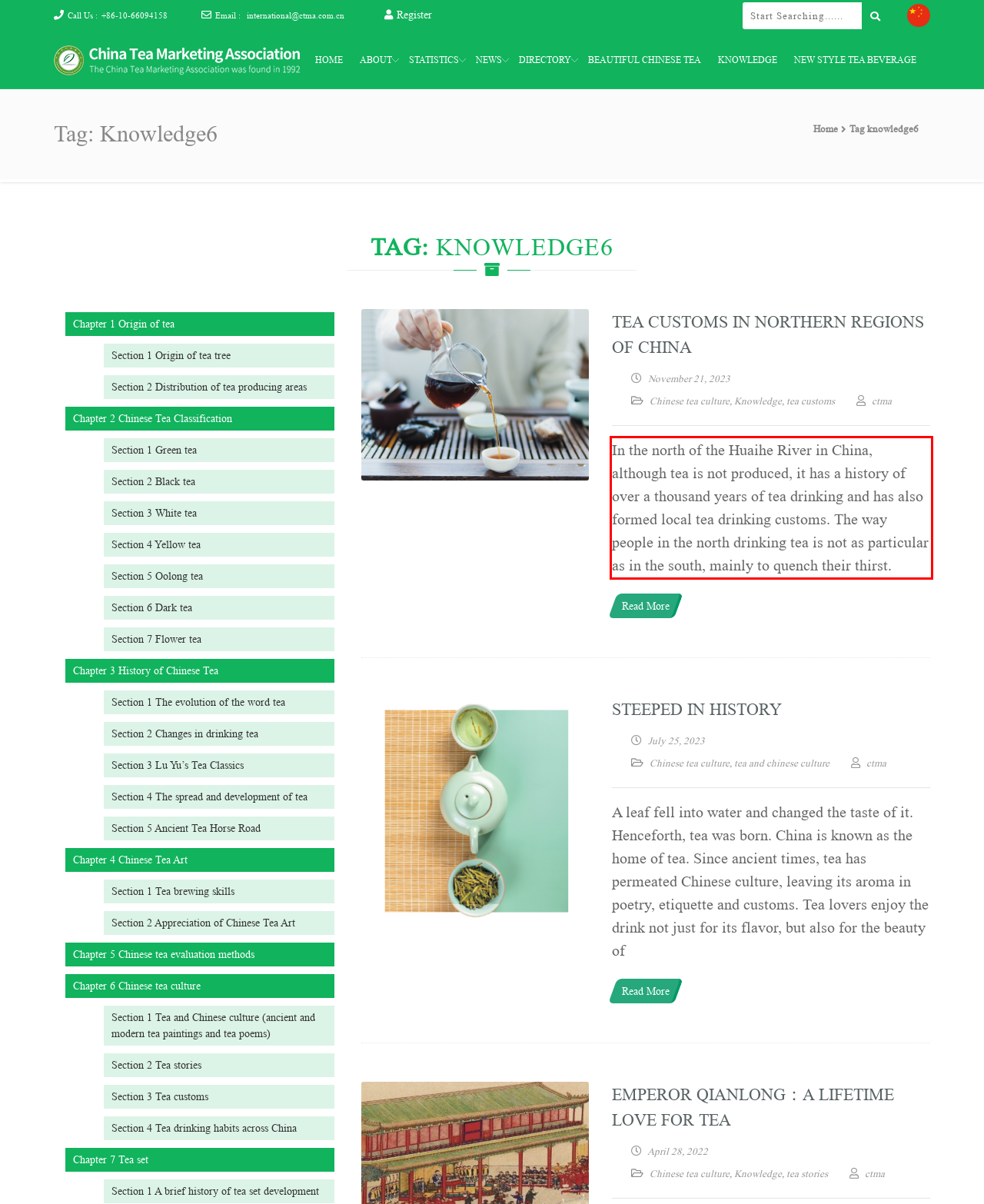Using the webpage screenshot, recognize and capture the text within the red bounding box.

In the north of the Huaihe River in China, although tea is not produced, it has a history of over a thousand years of tea drinking and has also formed local tea drinking customs. The way people in the north drinking tea is not as particular as in the south, mainly to quench their thirst.